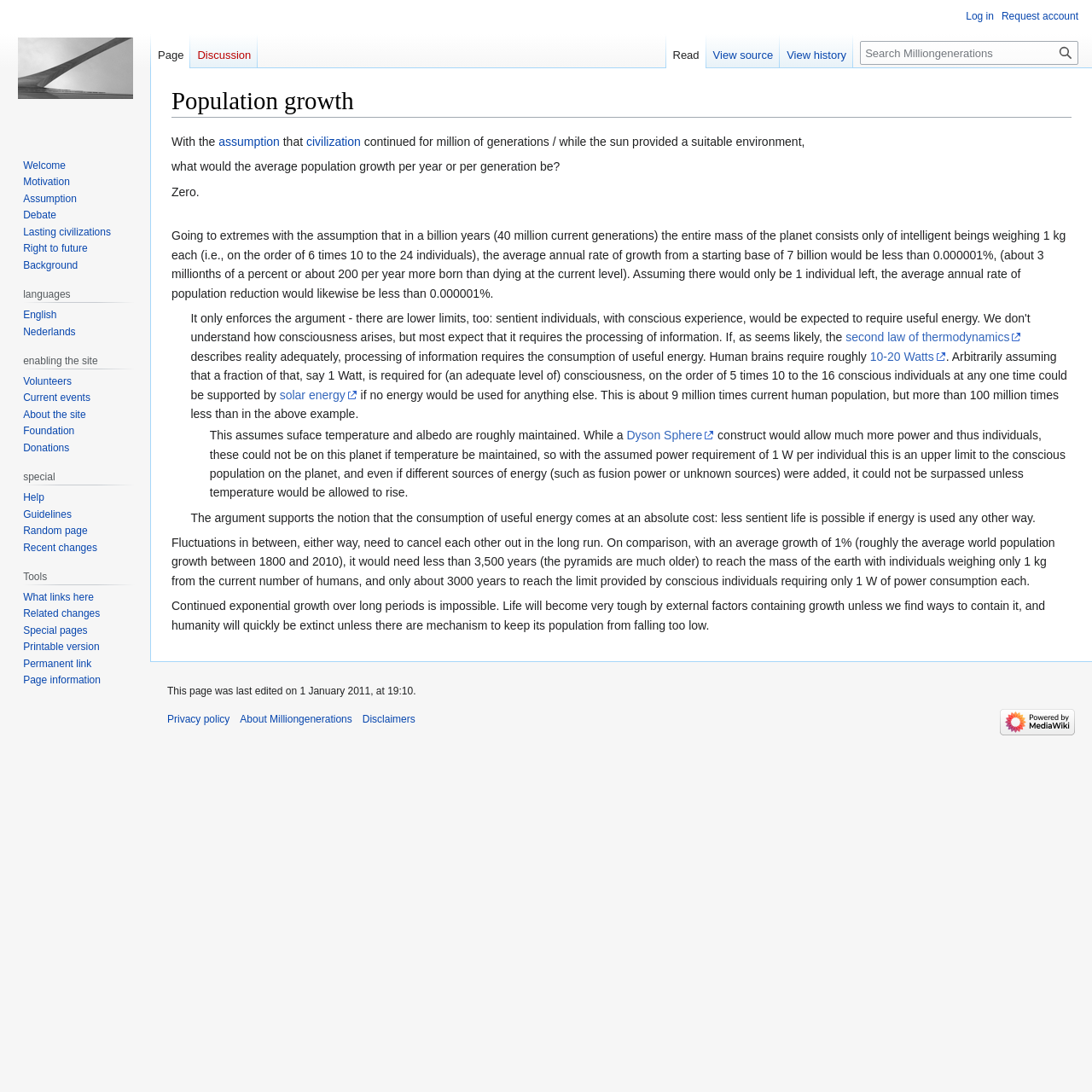Provide a single word or phrase to answer the given question: 
What is the maximum number of conscious individuals supported by solar energy?

5 times 10 to the 16